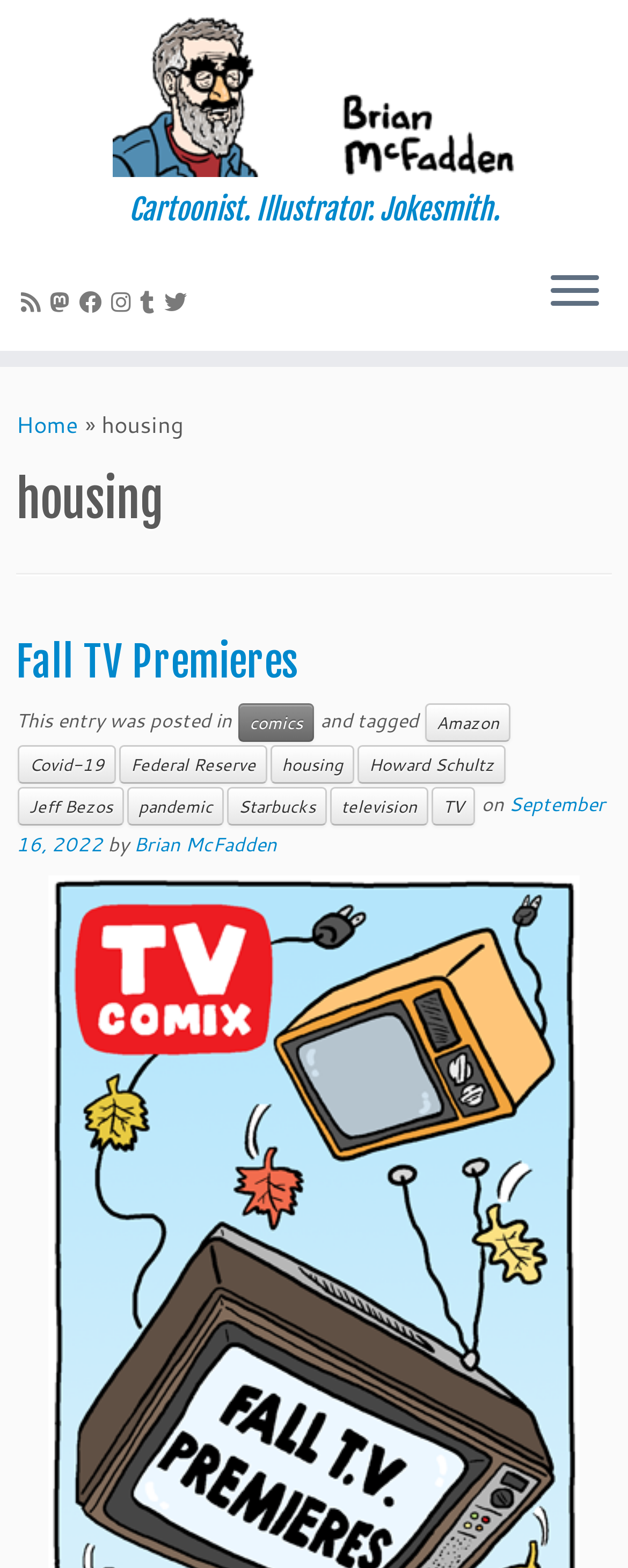Determine the bounding box coordinates of the region to click in order to accomplish the following instruction: "Subscribe to the RSS feed". Provide the coordinates as four float numbers between 0 and 1, specifically [left, top, right, bottom].

[0.033, 0.183, 0.079, 0.203]